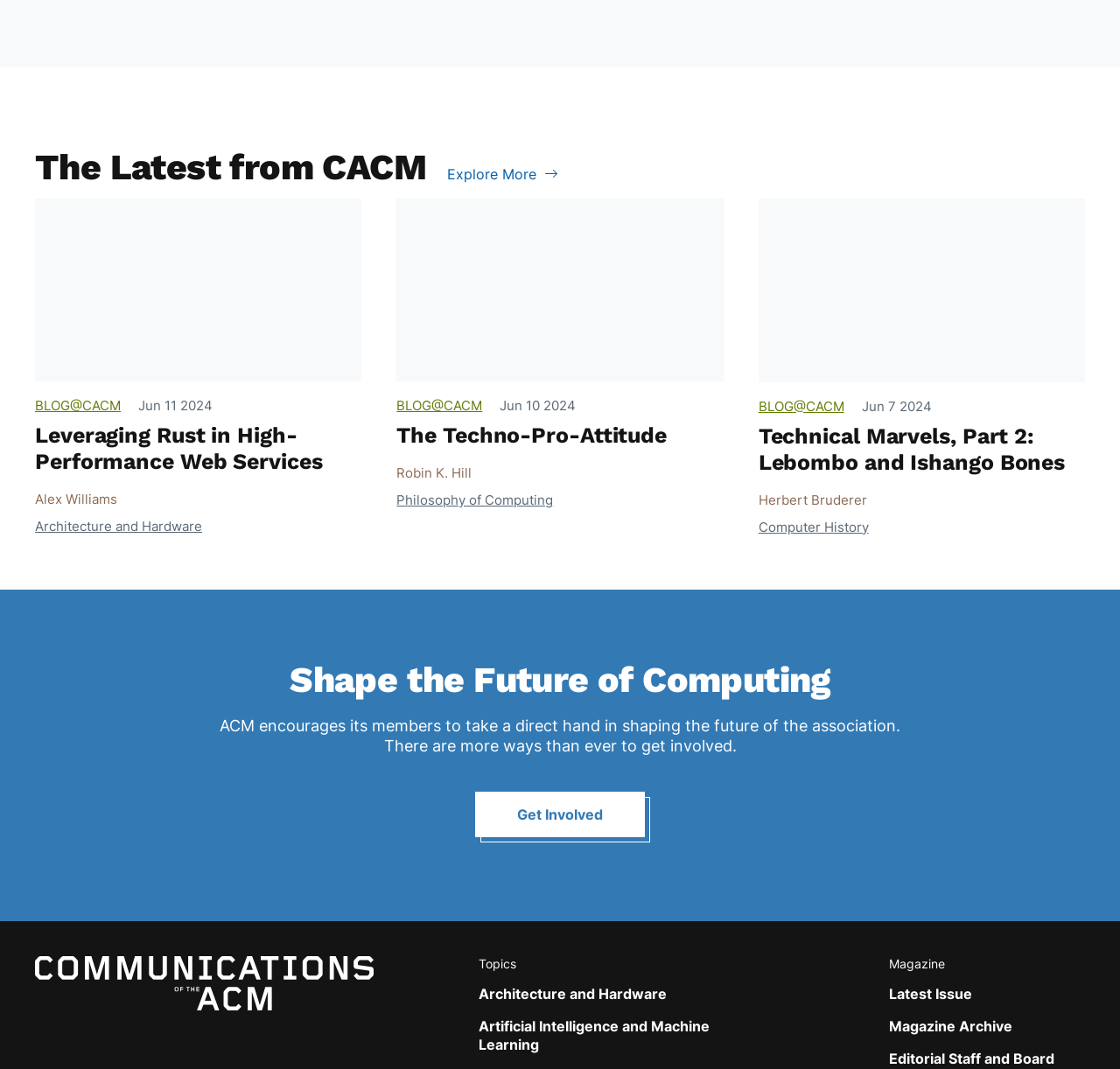Provide a brief response to the question below using one word or phrase:
What is the title of the first article?

Leveraging Rust in High-Performance Web Services